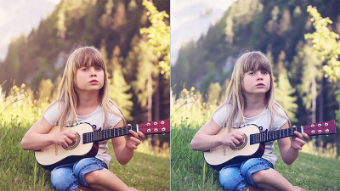Explain what is happening in the image with as much detail as possible.

The image showcases a side-by-side comparison of a young girl playing a small guitar, set against a lush, green natural backdrop with mountains in the distance. On the left, the original photograph captures a softer, muted color palette, while the right side presents a striking example of color correction, enhancing the vibrancy and brightness of the scene. The girl's expression and posture remain consistent between the two images, with a noticeable improvement in the clarity and contrast of the colors on the right, illustrating the transformative effect of professional image editing services. This example aligns with the services offered by EclipperMedia, which specializes in enhancing images through techniques such as color correction, thereby amplifying their visual appeal for portraits and various photographic needs.